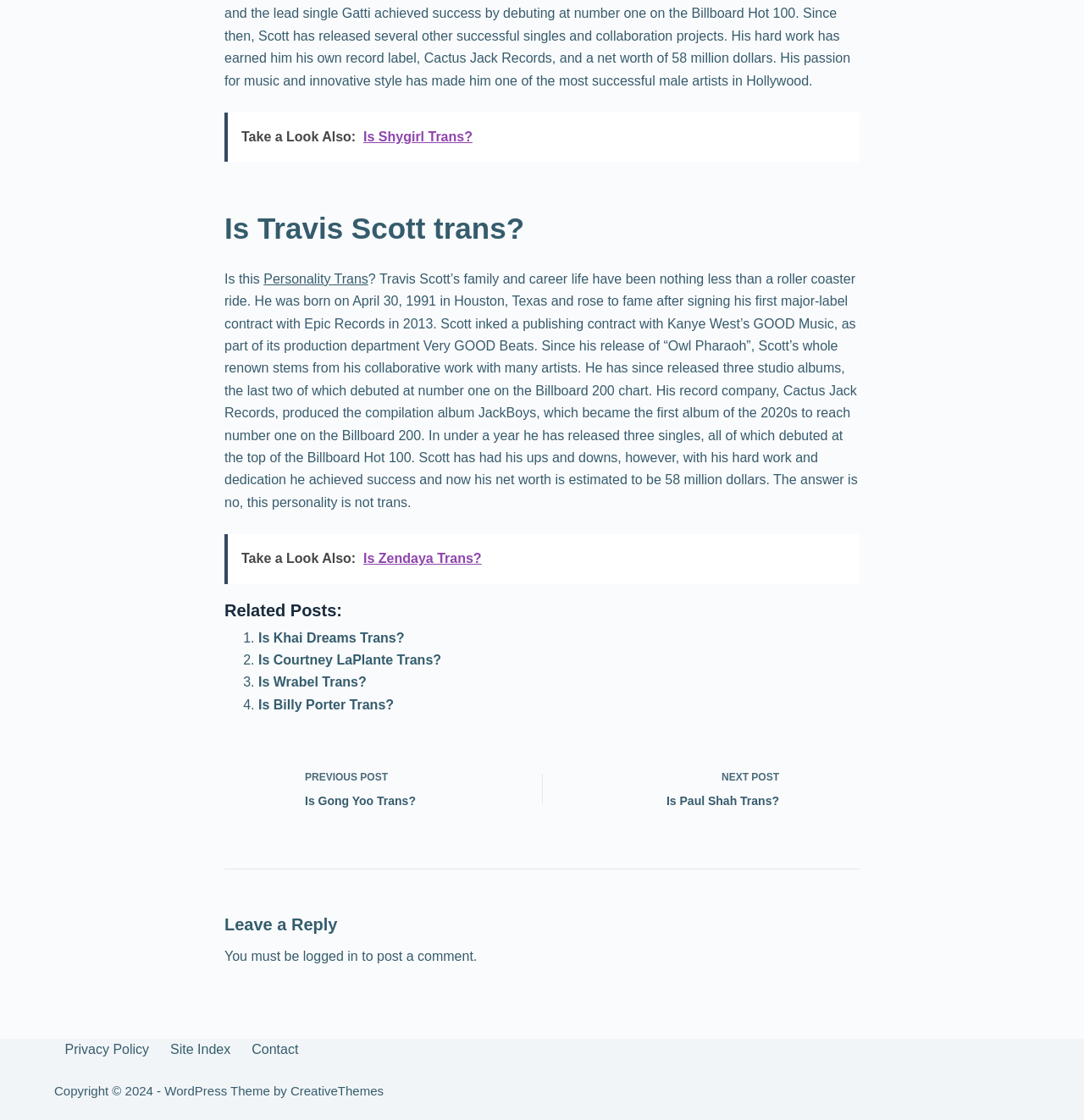Using the element description Personality Trans, predict the bounding box coordinates for the UI element. Provide the coordinates in (top-left x, top-left y, bottom-right x, bottom-right y) format with values ranging from 0 to 1.

[0.243, 0.242, 0.34, 0.255]